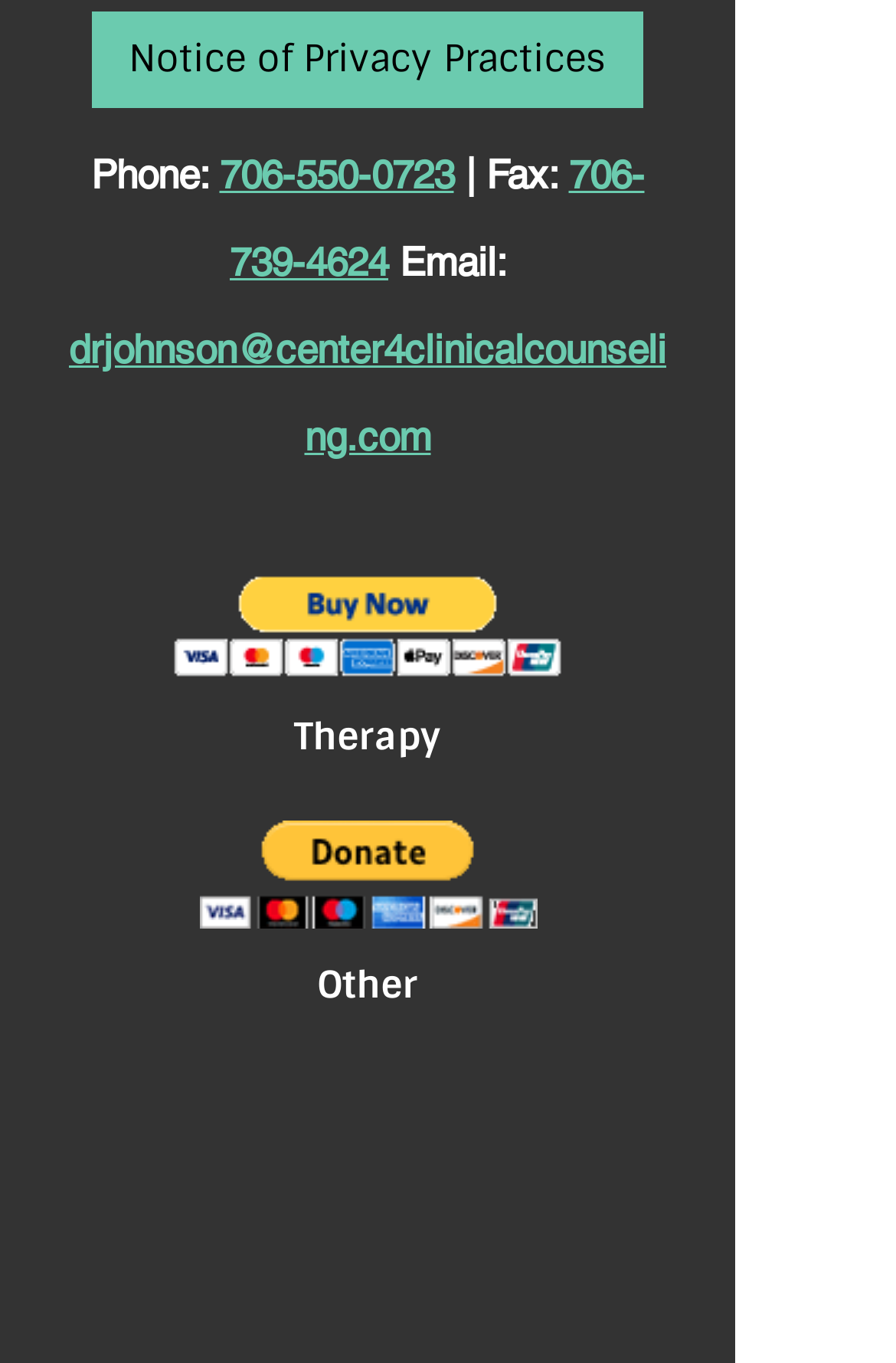What are the categories?
Please provide a comprehensive answer based on the details in the screenshot.

I found the StaticText elements with the OCR text 'Therapy' and 'Other' and inferred that they are categories or options on the webpage.